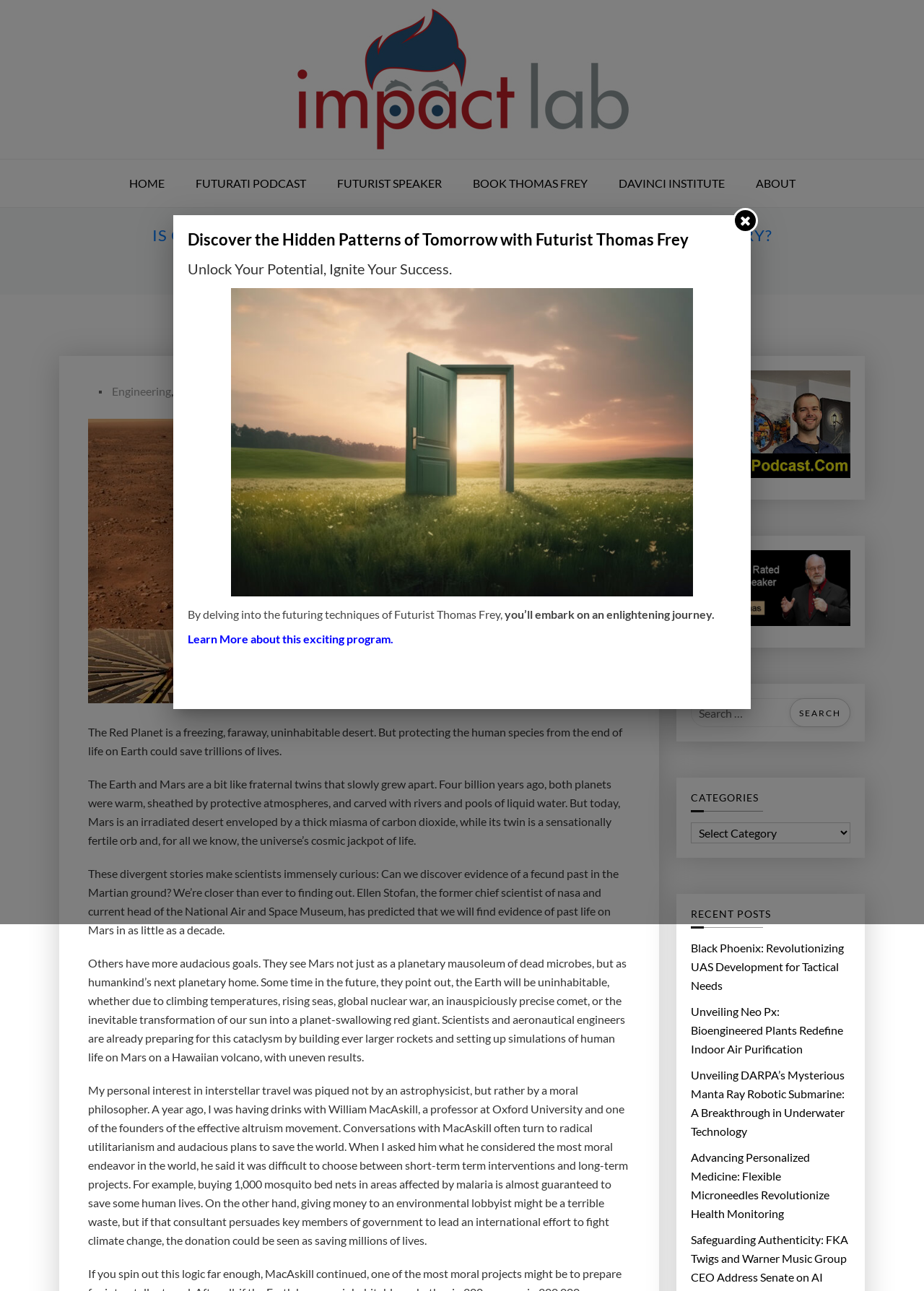Please provide a short answer using a single word or phrase for the question:
What is the text of the first paragraph?

The Red Planet is a freezing, faraway, uninhabitable desert.